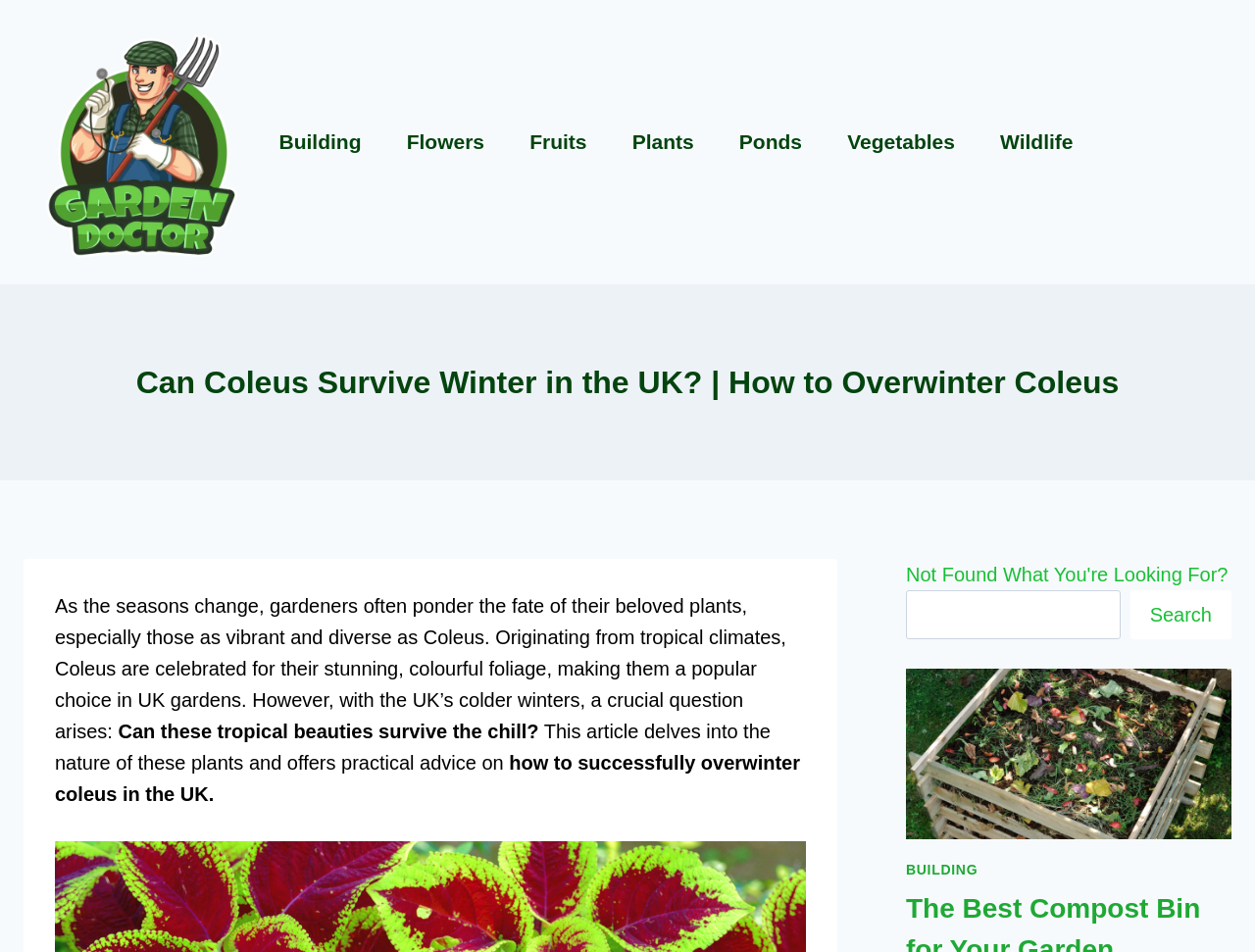Explain in detail what you observe on this webpage.

The webpage is about gardening, specifically discussing whether Coleus plants can survive winter in the UK and how to overwinter them. At the top left corner, there is a logo of "Garden Doctor" which is also a link. Below the logo, there is a primary navigation menu with 7 links: "Building", "Flowers", "Fruits", "Plants", "Ponds", "Vegetables", and "Wildlife", arranged horizontally across the page.

The main content of the page is headed by a title "Can Coleus Survive Winter in the UK? | How to Overwinter Coleus" which is also a heading. Below the title, there are four paragraphs of text that discuss the nature of Coleus plants, their origin, and their popularity in UK gardens, as well as the question of whether they can survive the UK's colder winters. The text also promises to offer practical advice on how to successfully overwinter Coleus in the UK.

On the right side of the page, there is a search box with a prompt "Not Found What You're Looking For?" and a "Search" button. Below the search box, there is an advertisement or a promoted link for a "Square Crate Composter" with an image, and a link to "BUILDING" at the bottom right corner of the page.